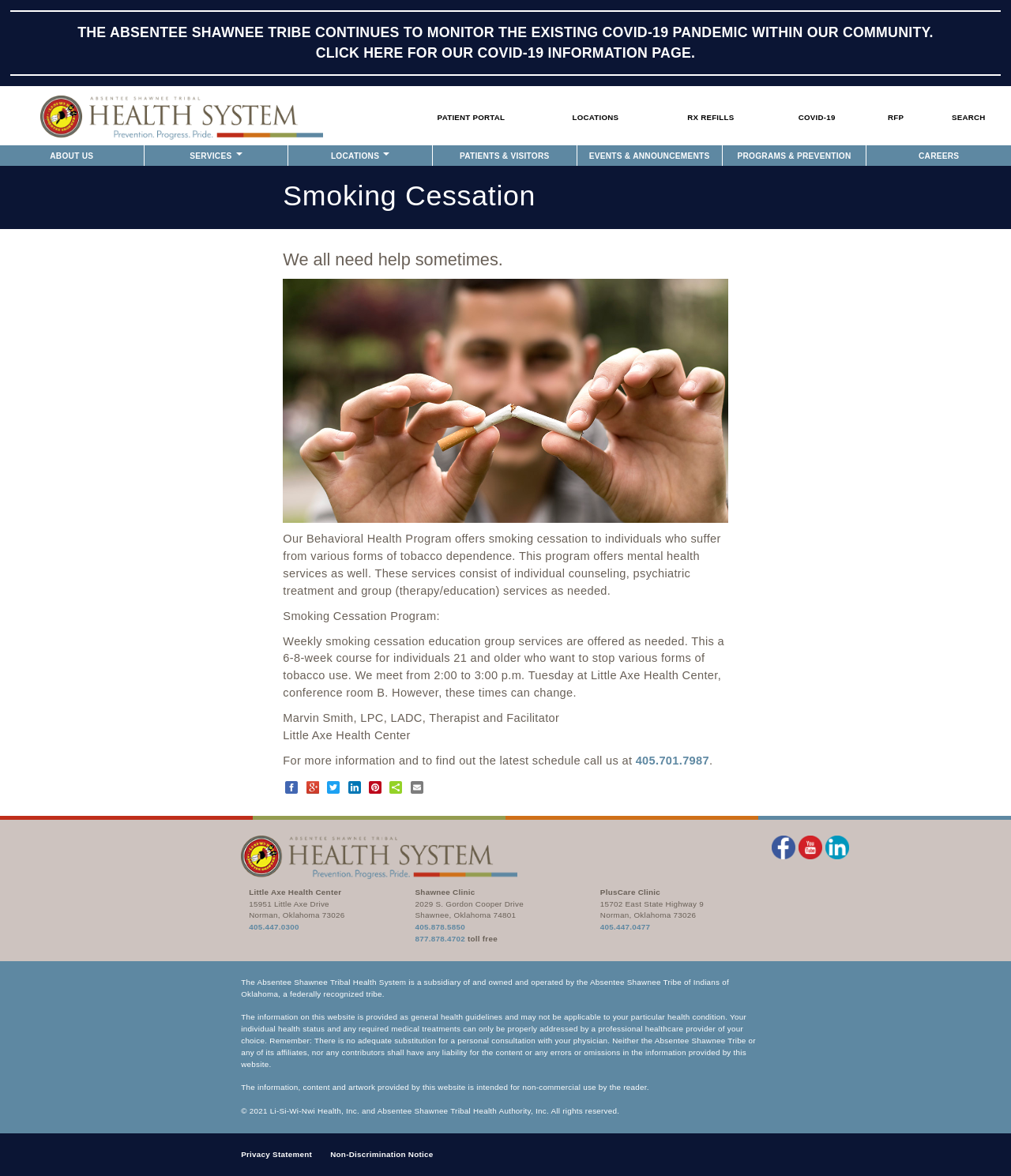Consider the image and give a detailed and elaborate answer to the question: 
What is the phone number to call for more information about the smoking cessation program?

The question is asking about the phone number to call for more information about the smoking cessation program. From the webpage, we can see that the paragraph under the 'Smoking Cessation Program:' heading mentions 'For more information and to find out the latest schedule call us at 405.701.7987'. Therefore, the answer is '405.701.7987'.